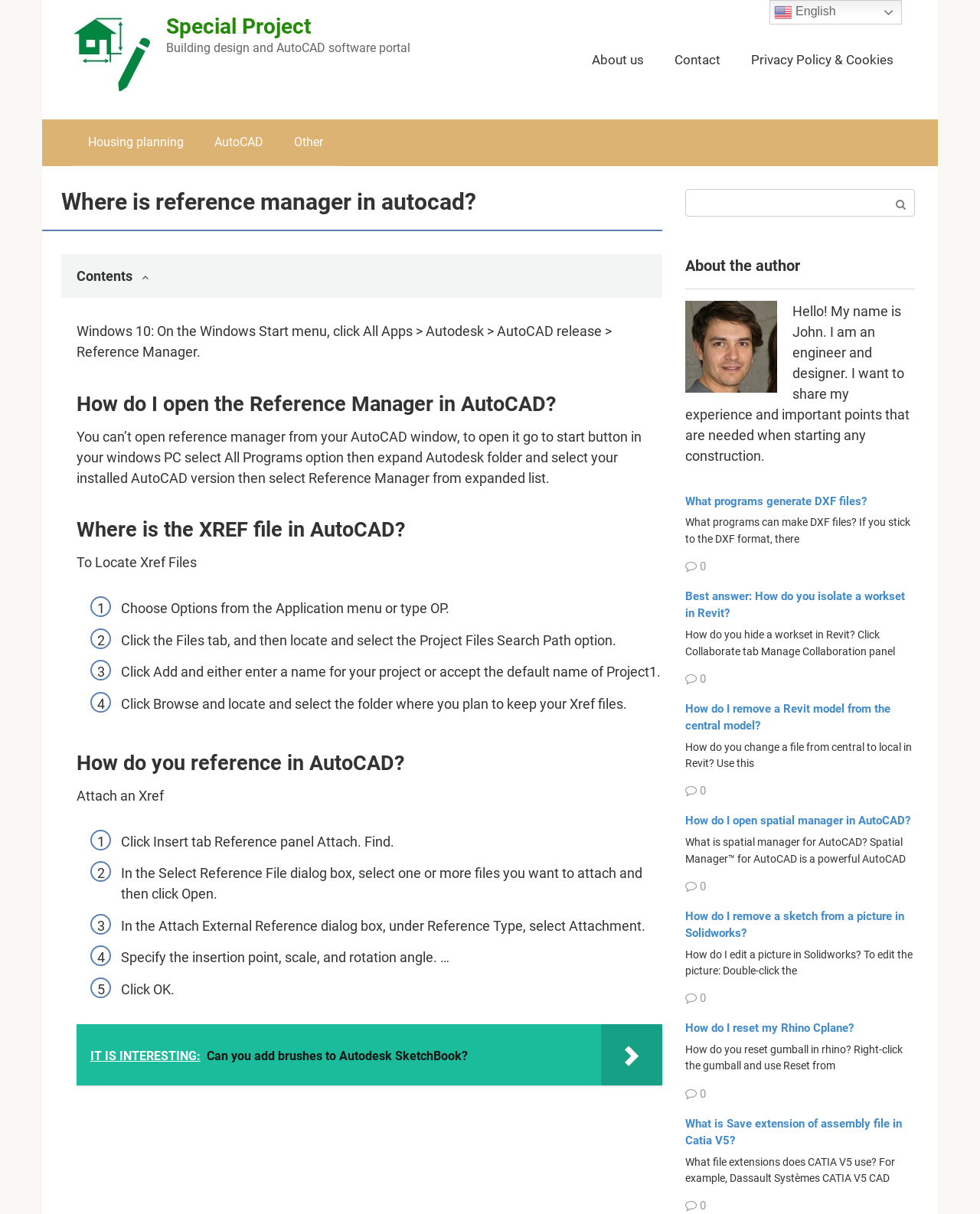What is the default name of the project in AutoCAD?
Please provide a comprehensive and detailed answer to the question.

When creating a new project in AutoCAD, the default name of the project is Project1, as mentioned in the webpage's instructions on how to locate XREF files.